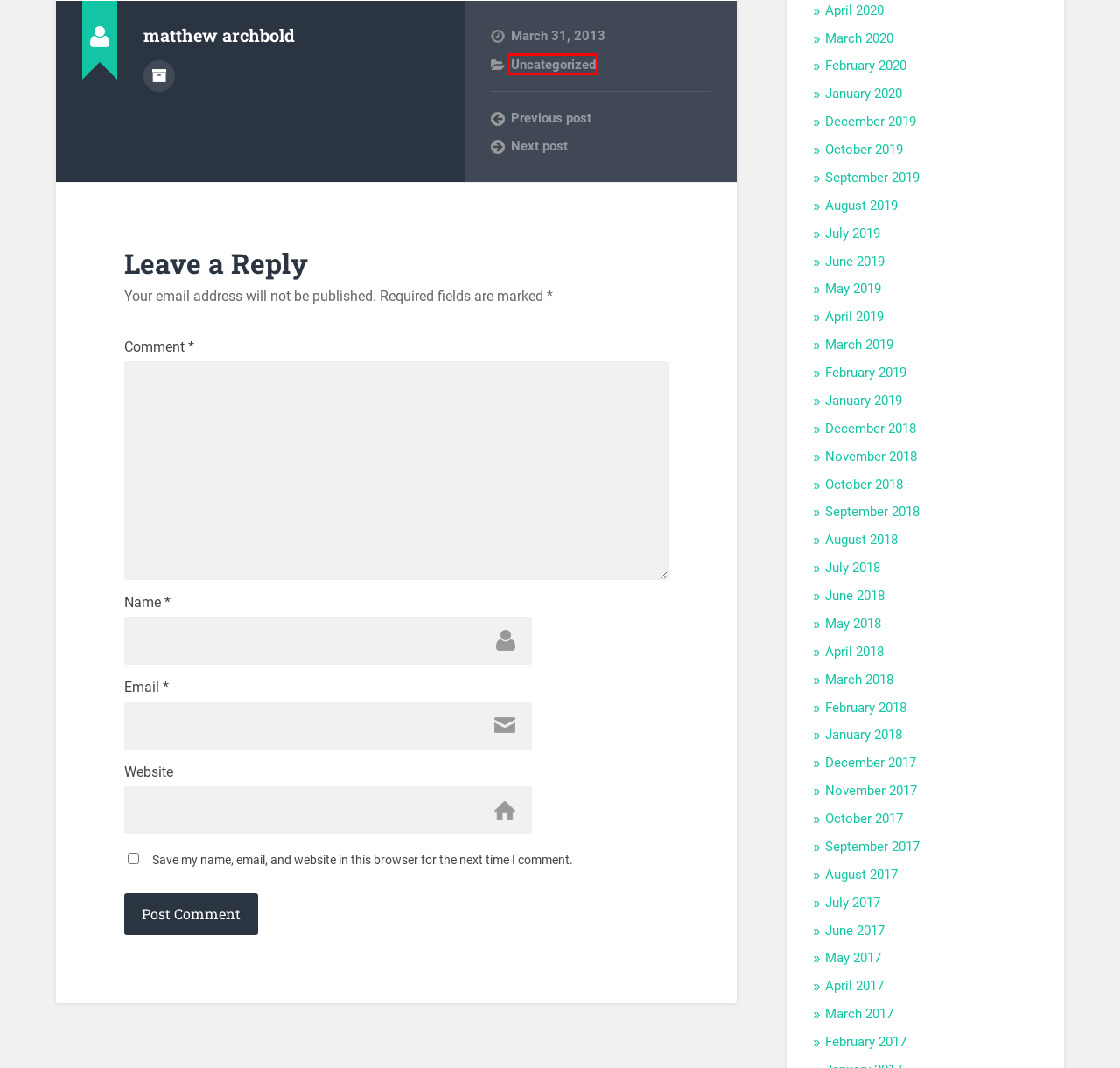You are presented with a screenshot of a webpage with a red bounding box. Select the webpage description that most closely matches the new webpage after clicking the element inside the red bounding box. The options are:
A. November 2018 – Creative Minority Report
B. Uncategorized – Creative Minority Report
C. September 2017 – Creative Minority Report
D. June 2018 – Creative Minority Report
E. April 2017 – Creative Minority Report
F. June 2017 – Creative Minority Report
G. matthew archbold – Creative Minority Report
H. December 2017 – Creative Minority Report

B